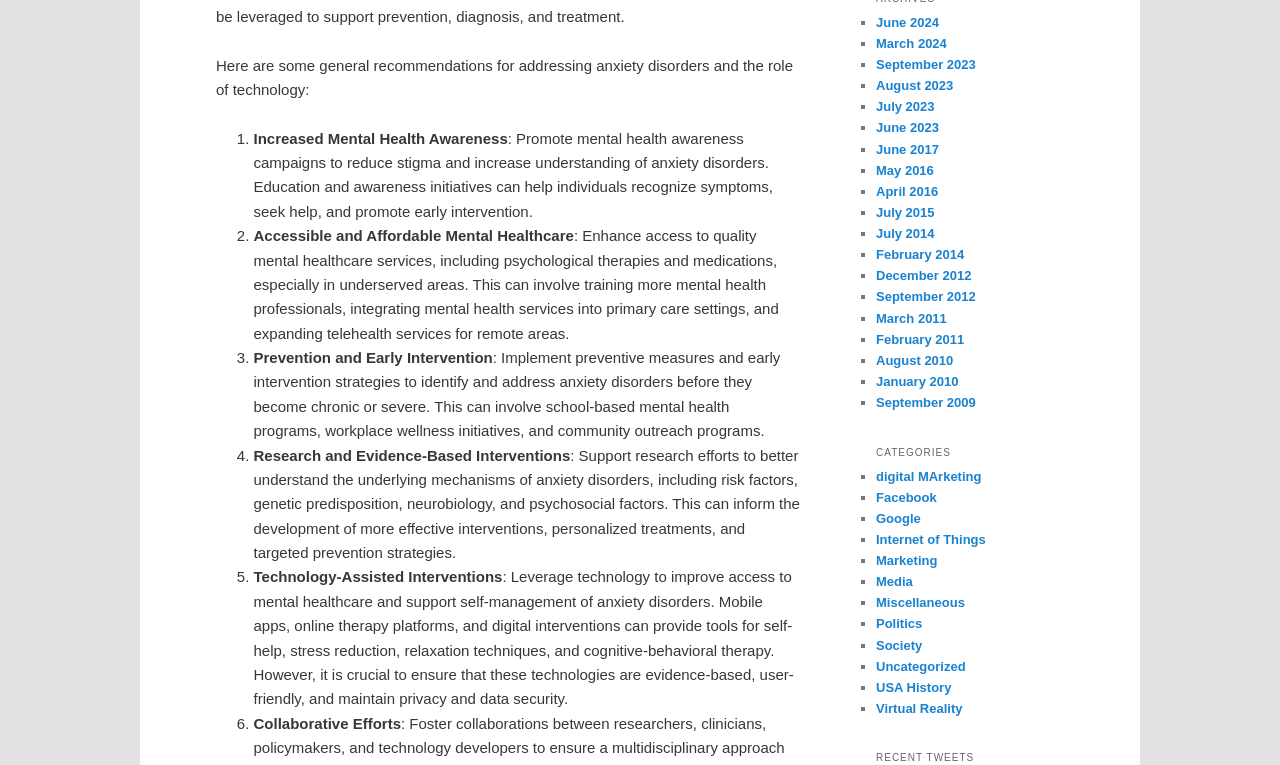What is the earliest date mentioned on the webpage?
Based on the image, respond with a single word or phrase.

February 2011